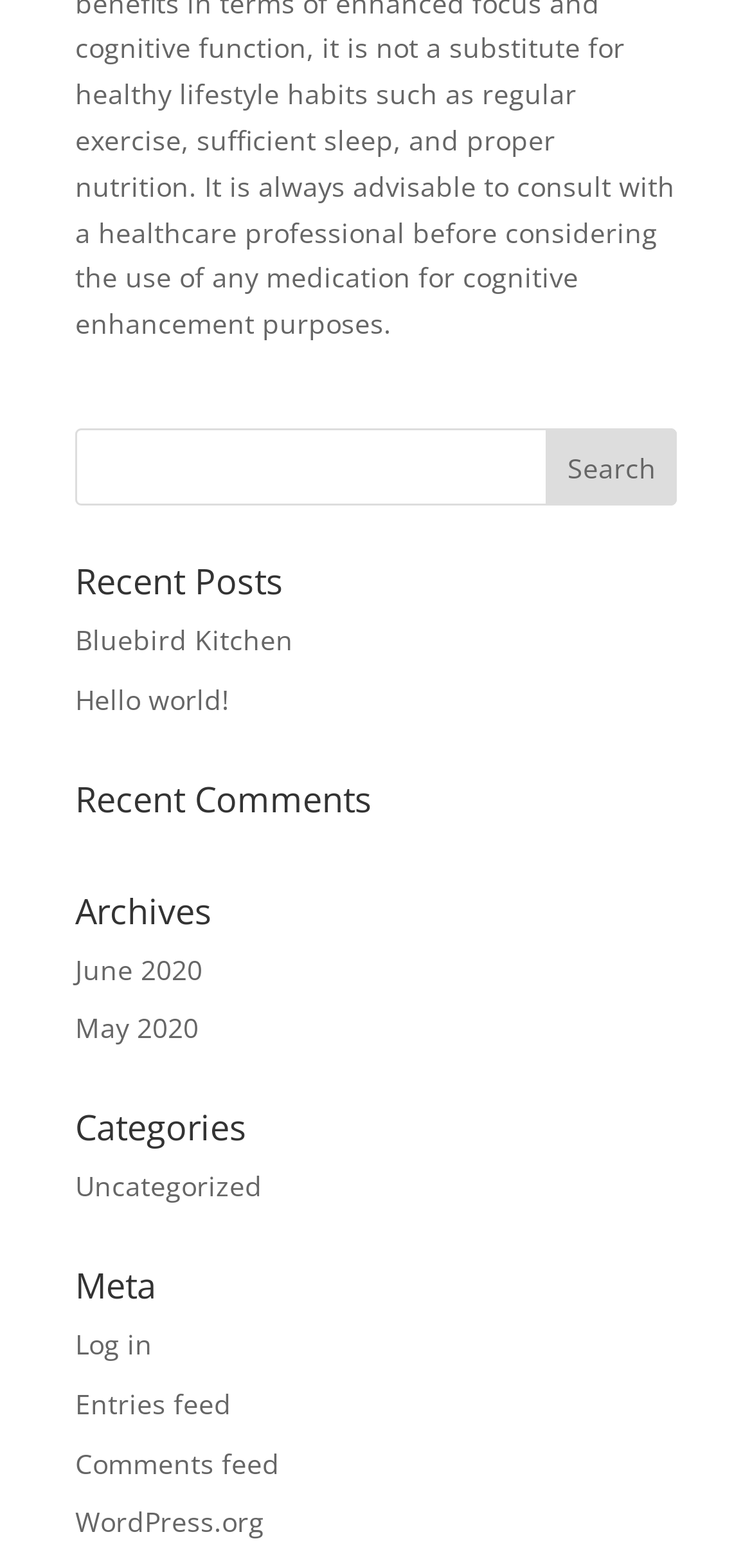What is the purpose of the 'Log in' link?
Use the information from the image to give a detailed answer to the question.

The 'Log in' link is located under the 'Meta' section, suggesting that it is used for users to log in to their accounts on the website, possibly to access restricted content or features.